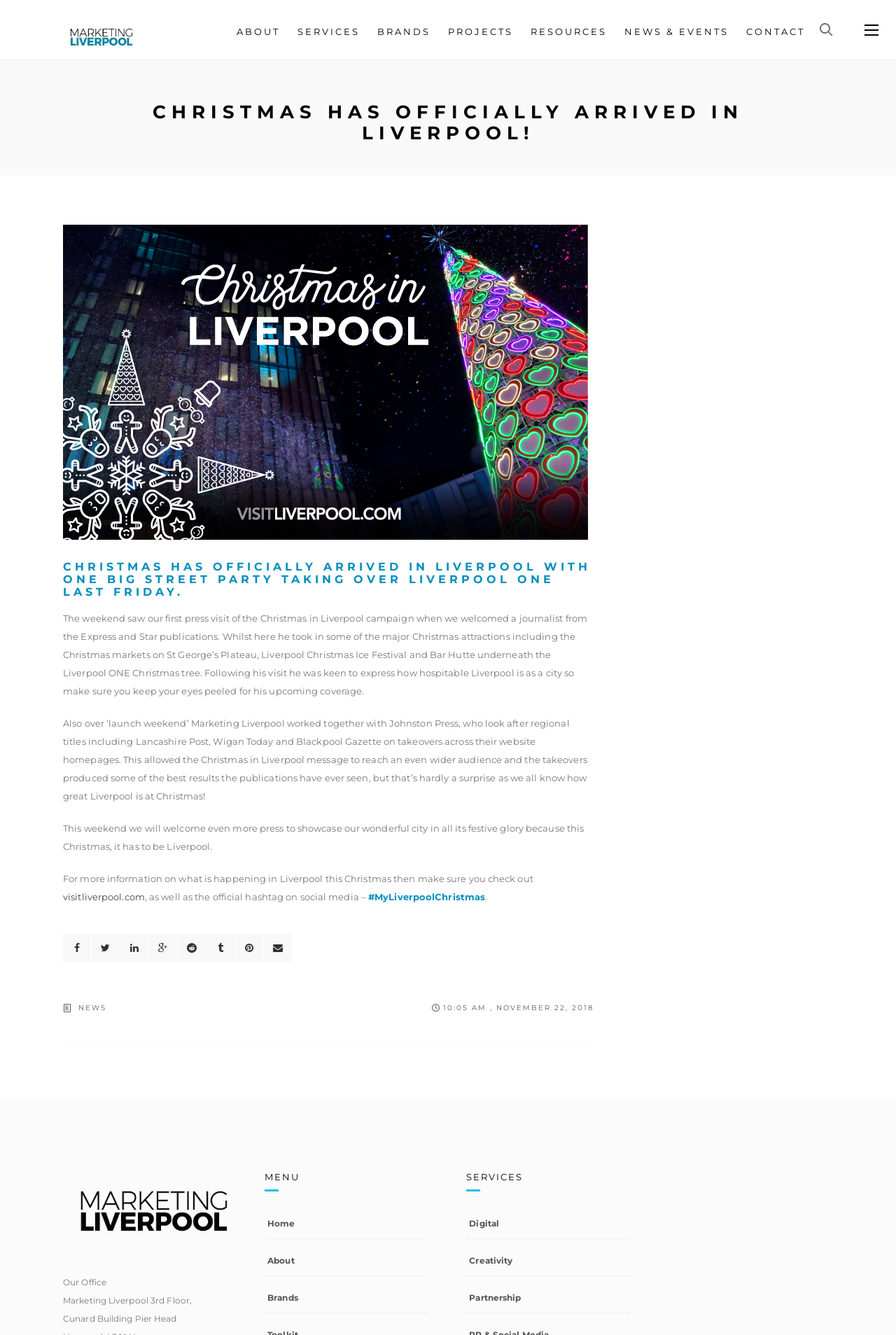How many social media links are present?
We need a detailed and meticulous answer to the question.

The webpage has six social media links, represented by the icons , , , , , and .